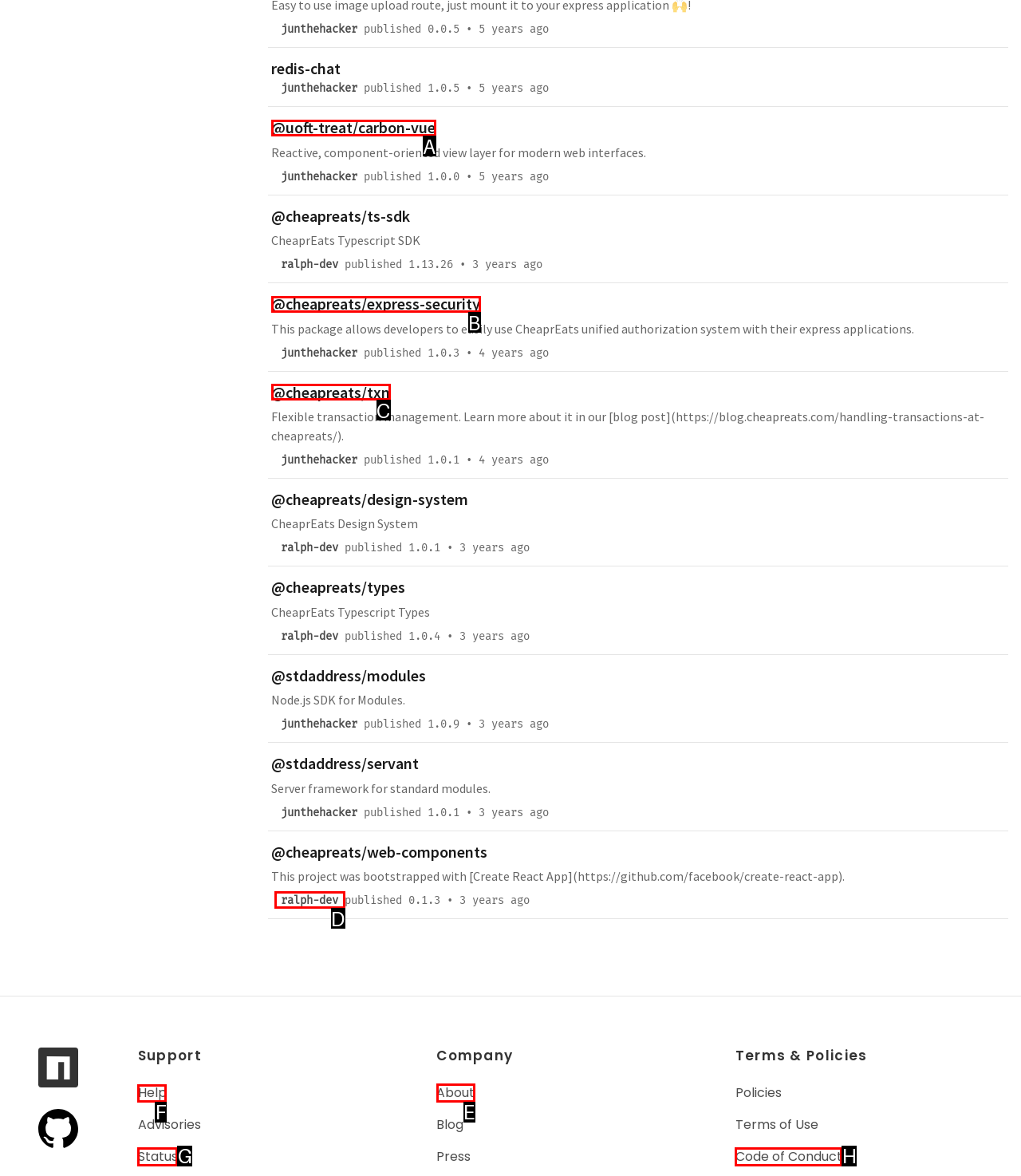To complete the instruction: Get Help, which HTML element should be clicked?
Respond with the option's letter from the provided choices.

F